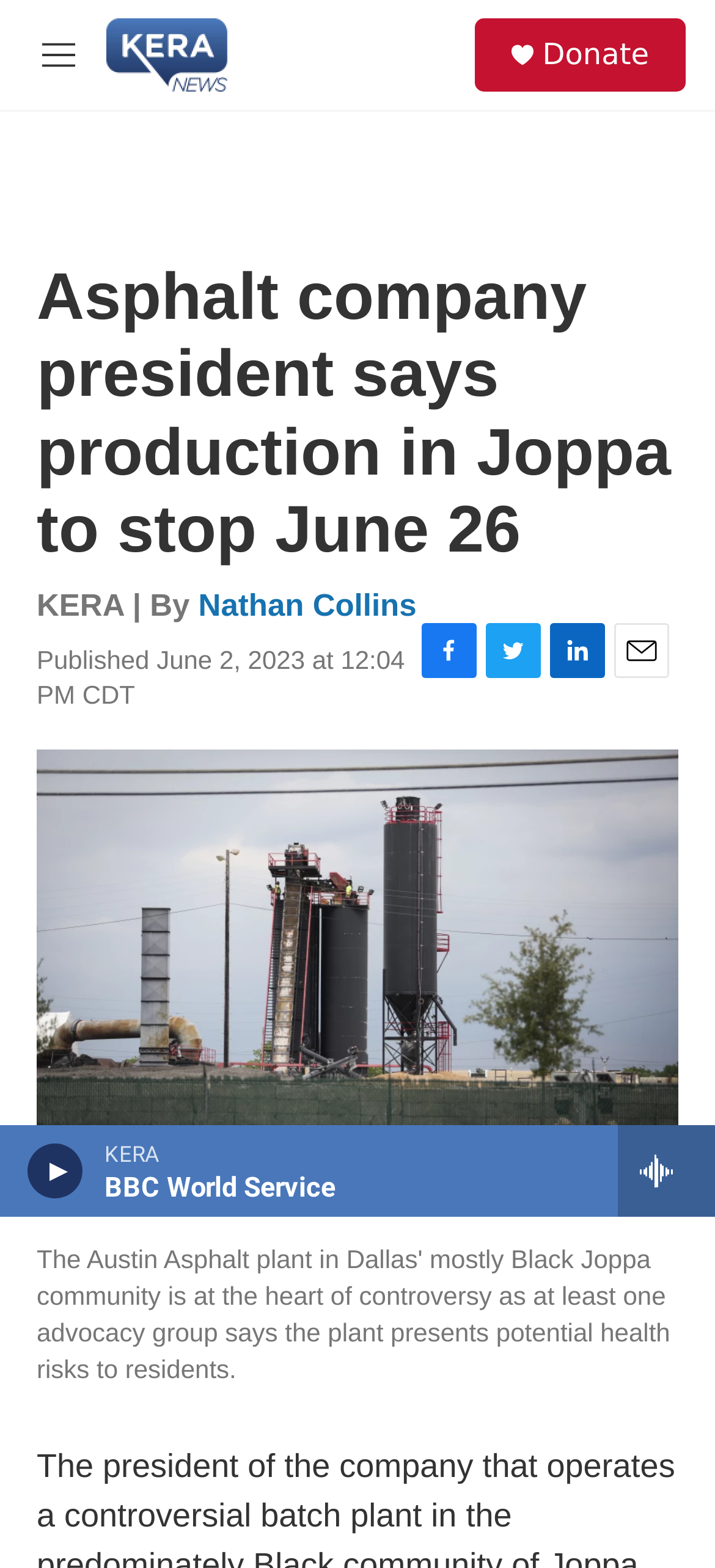Locate the bounding box coordinates of the area where you should click to accomplish the instruction: "Open the menu".

[0.041, 0.012, 0.124, 0.058]